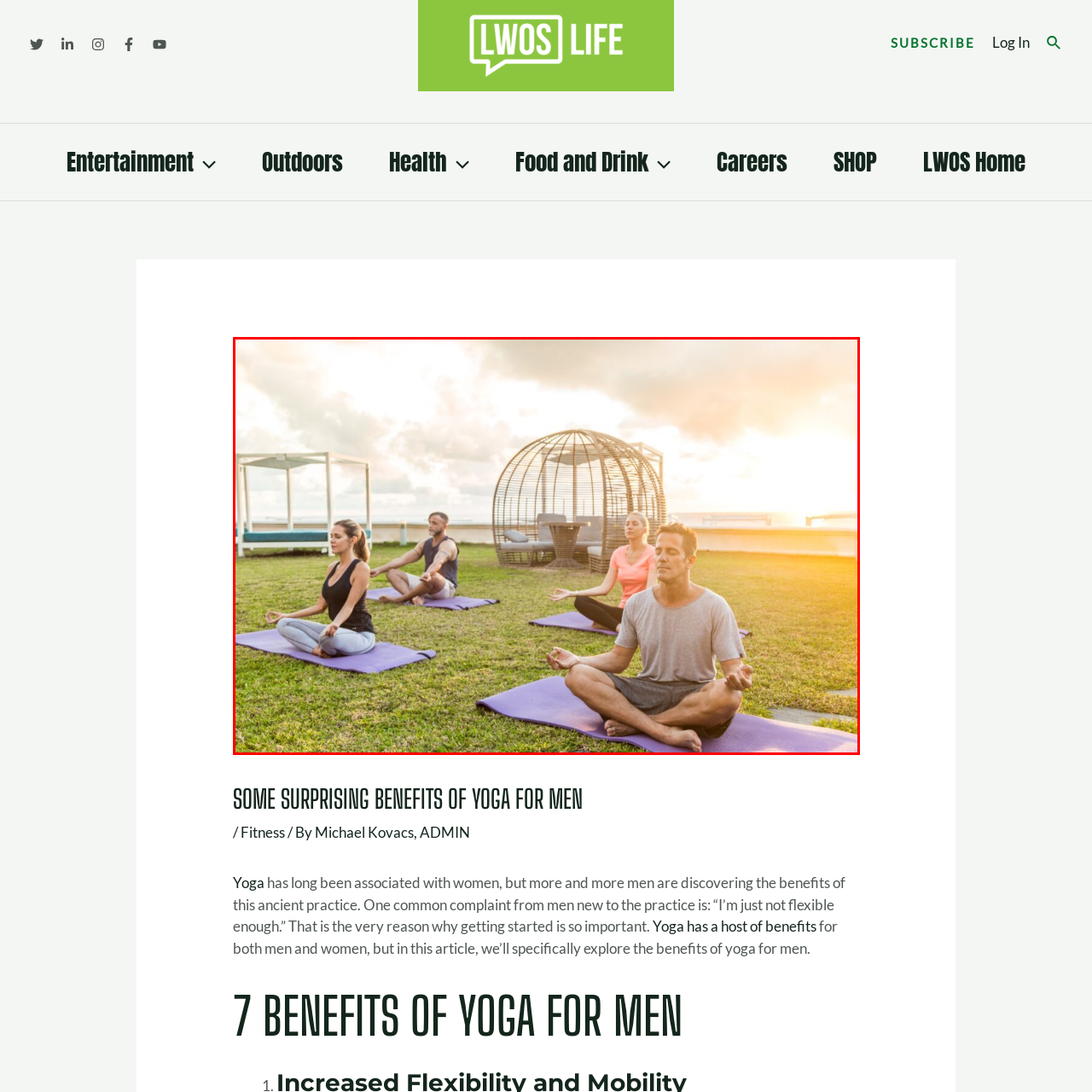Pay attention to the image inside the red rectangle, What is the structure behind the yoga practitioners? Answer briefly with a single word or phrase.

Gazebo